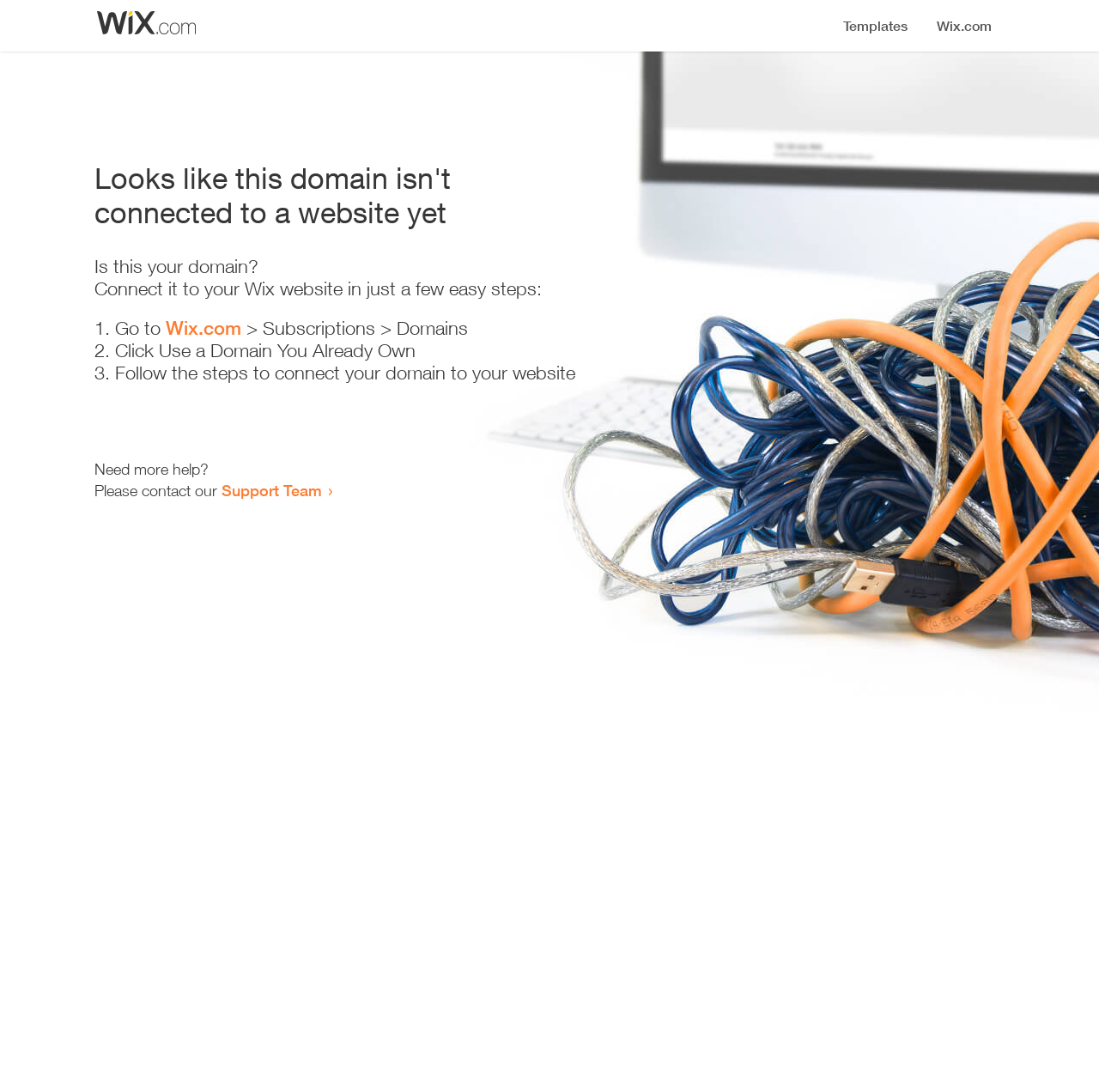What is the current status of this domain?
Using the information from the image, give a concise answer in one word or a short phrase.

Not connected to a website